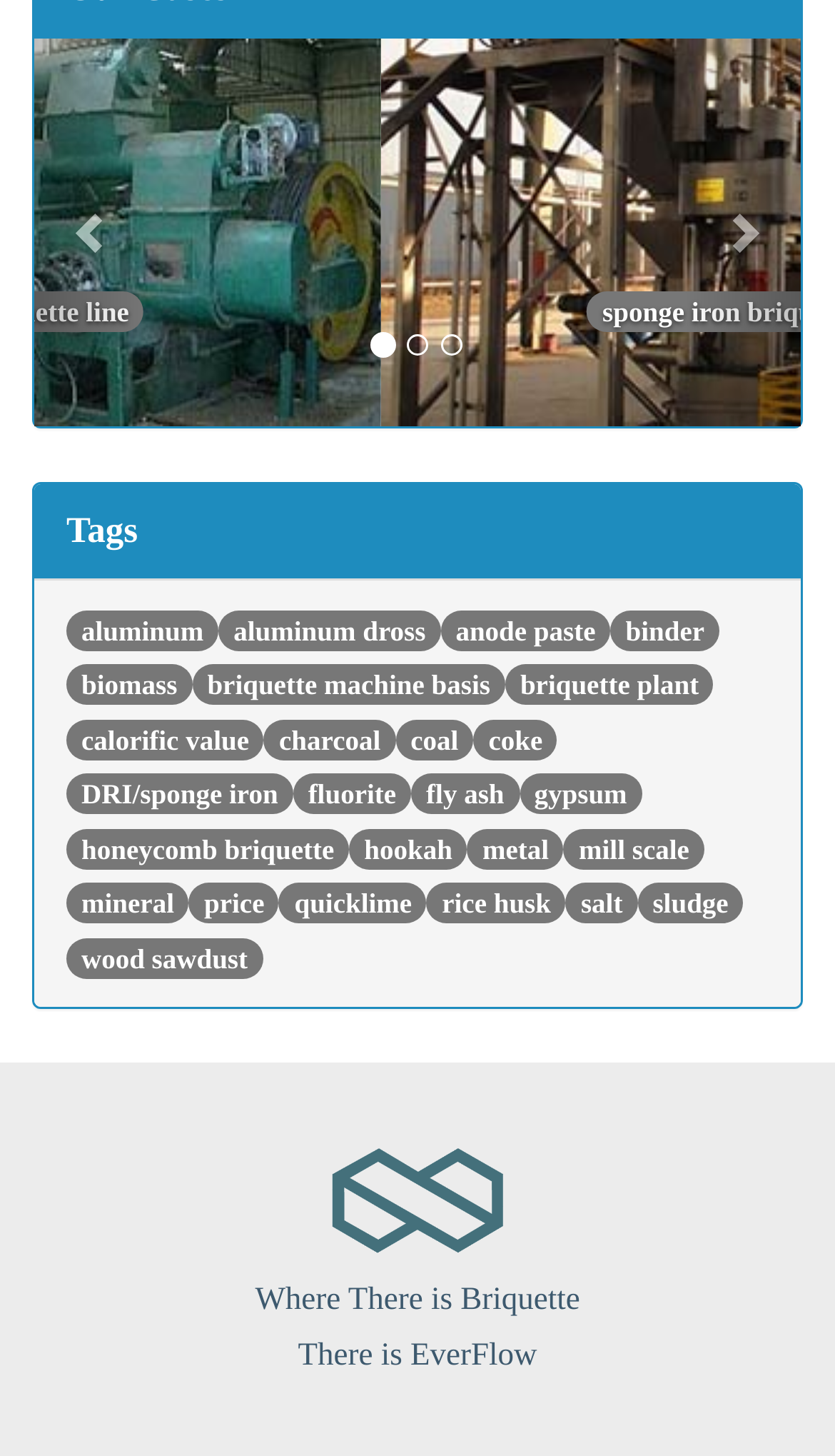Using the elements shown in the image, answer the question comprehensively: What is the name of the company or organization associated with this webpage?

I found the text element 'There is EverFlow' at the bottom of the webpage, which suggests that EverFlow is the company or organization associated with this webpage.